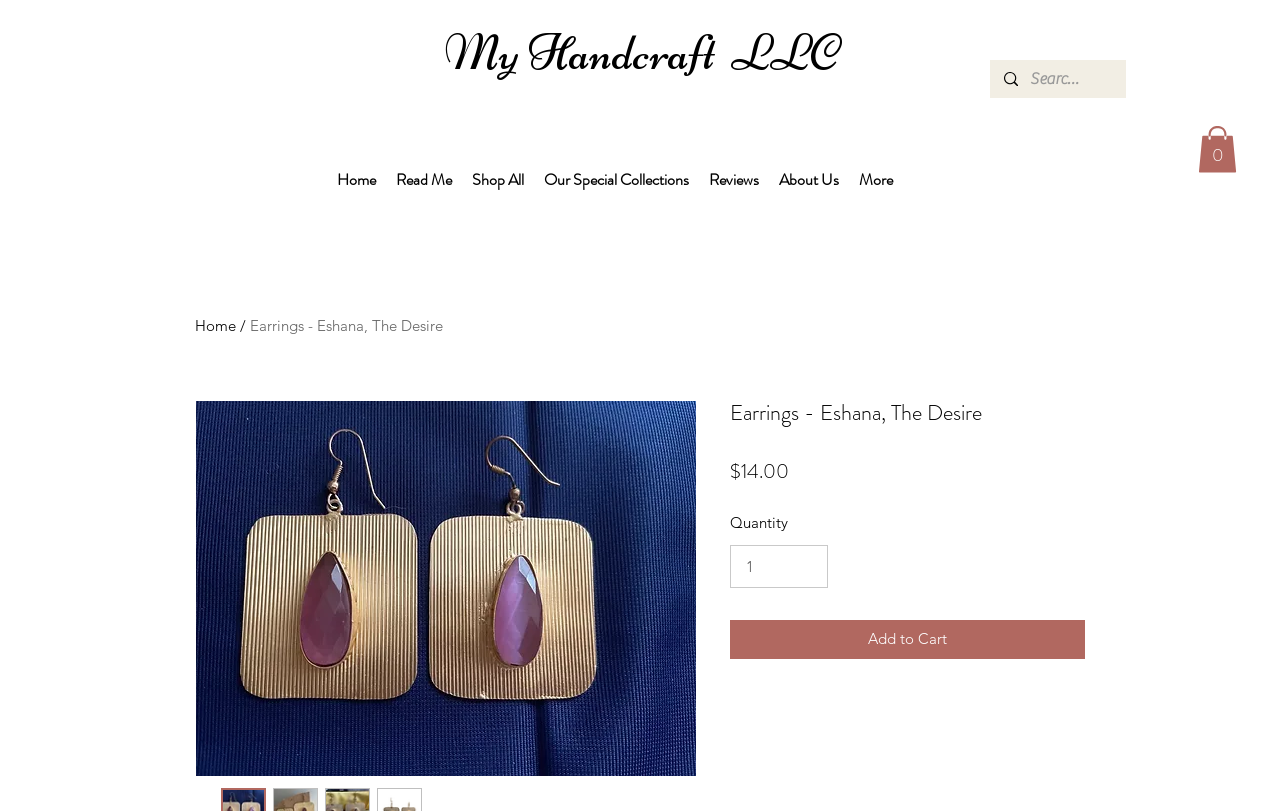What is the current quantity of the earrings in the cart?
Using the visual information, respond with a single word or phrase.

1